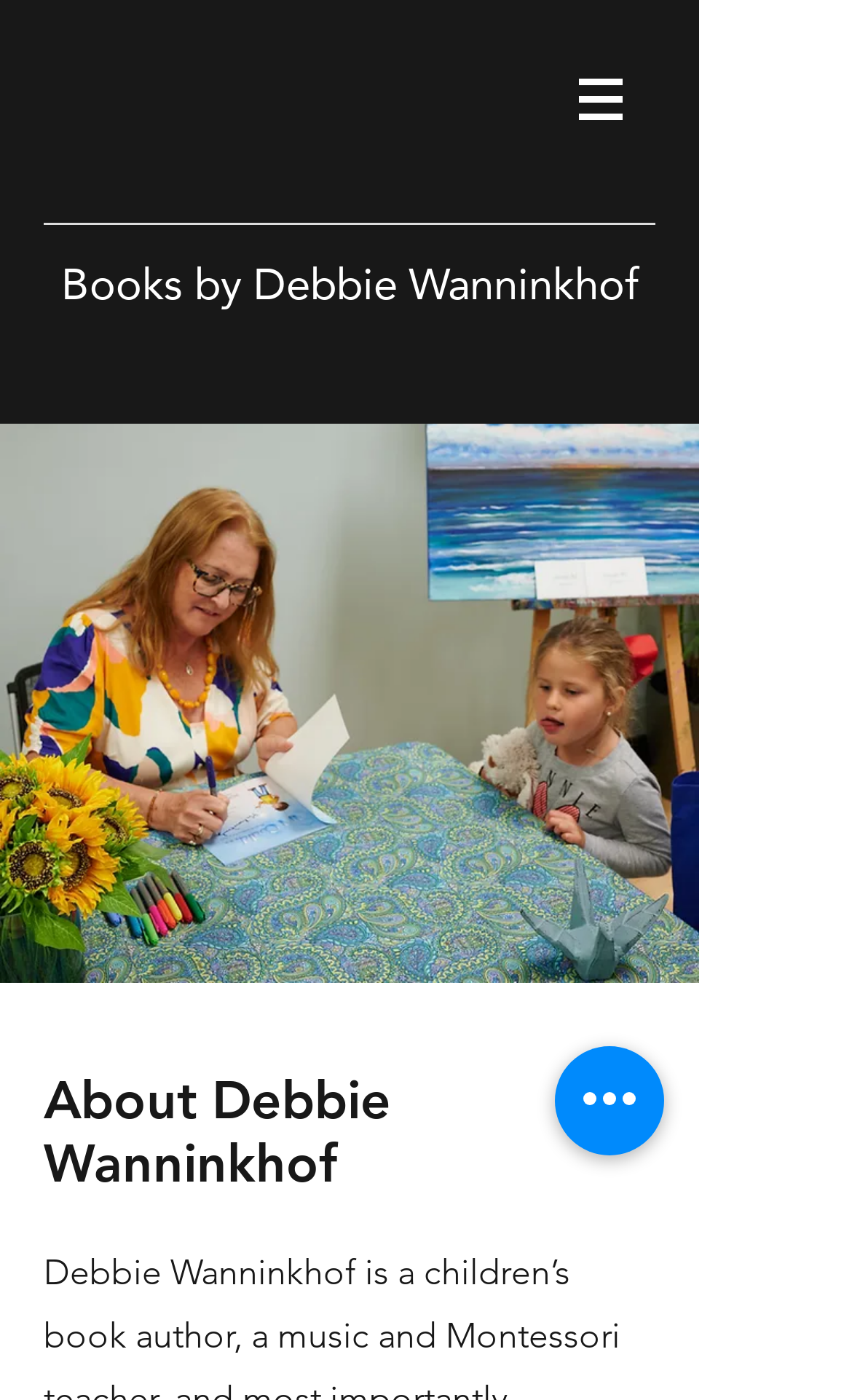Is there a navigation menu on the webpage?
Examine the image closely and answer the question with as much detail as possible.

There is a navigation menu on the webpage, as indicated by the element 'navigation' with the text 'Site' and a button with a popup menu.